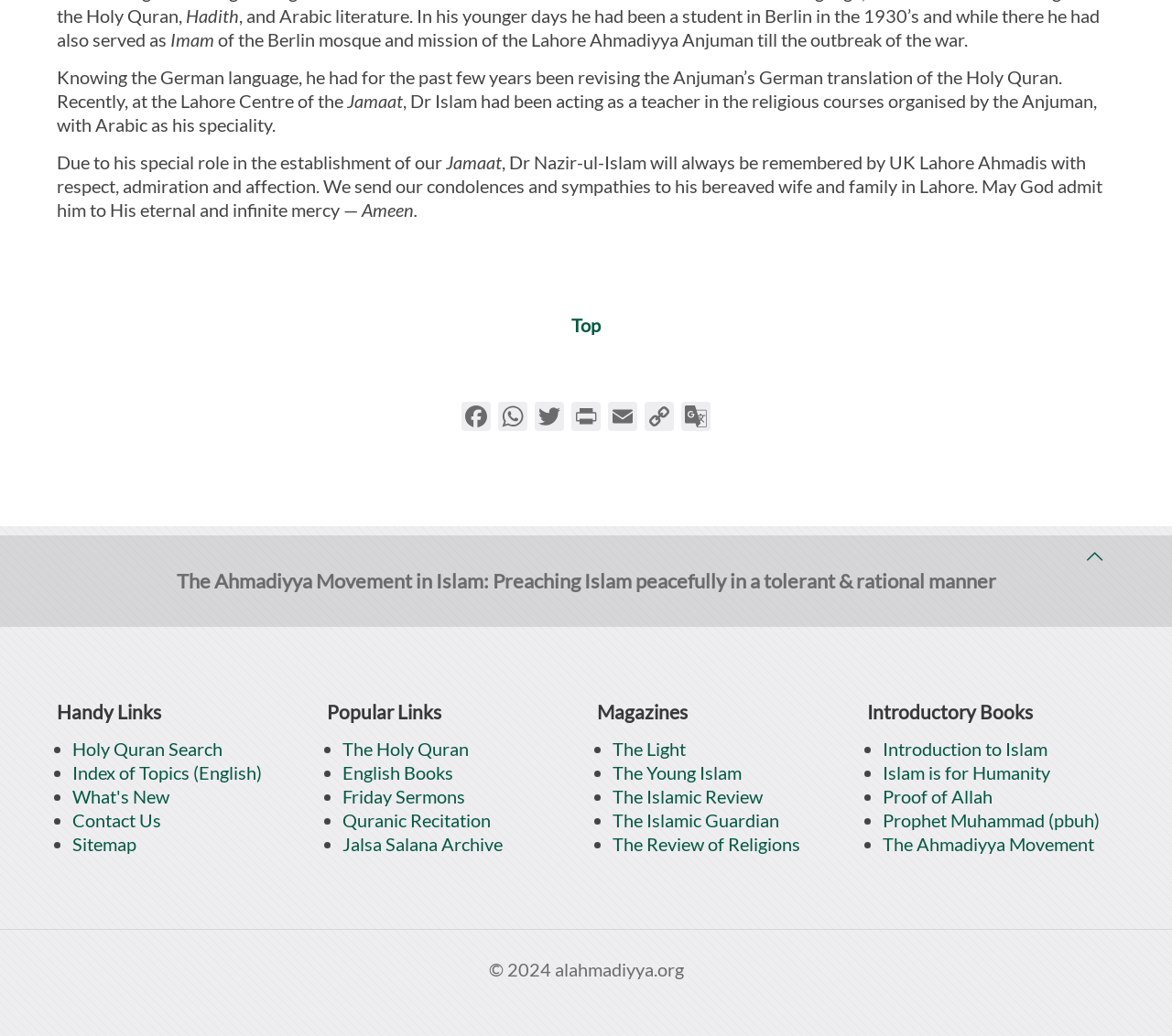Find the bounding box coordinates for the UI element whose description is: "The Review of Religions". The coordinates should be four float numbers between 0 and 1, in the format [left, top, right, bottom].

[0.523, 0.803, 0.683, 0.825]